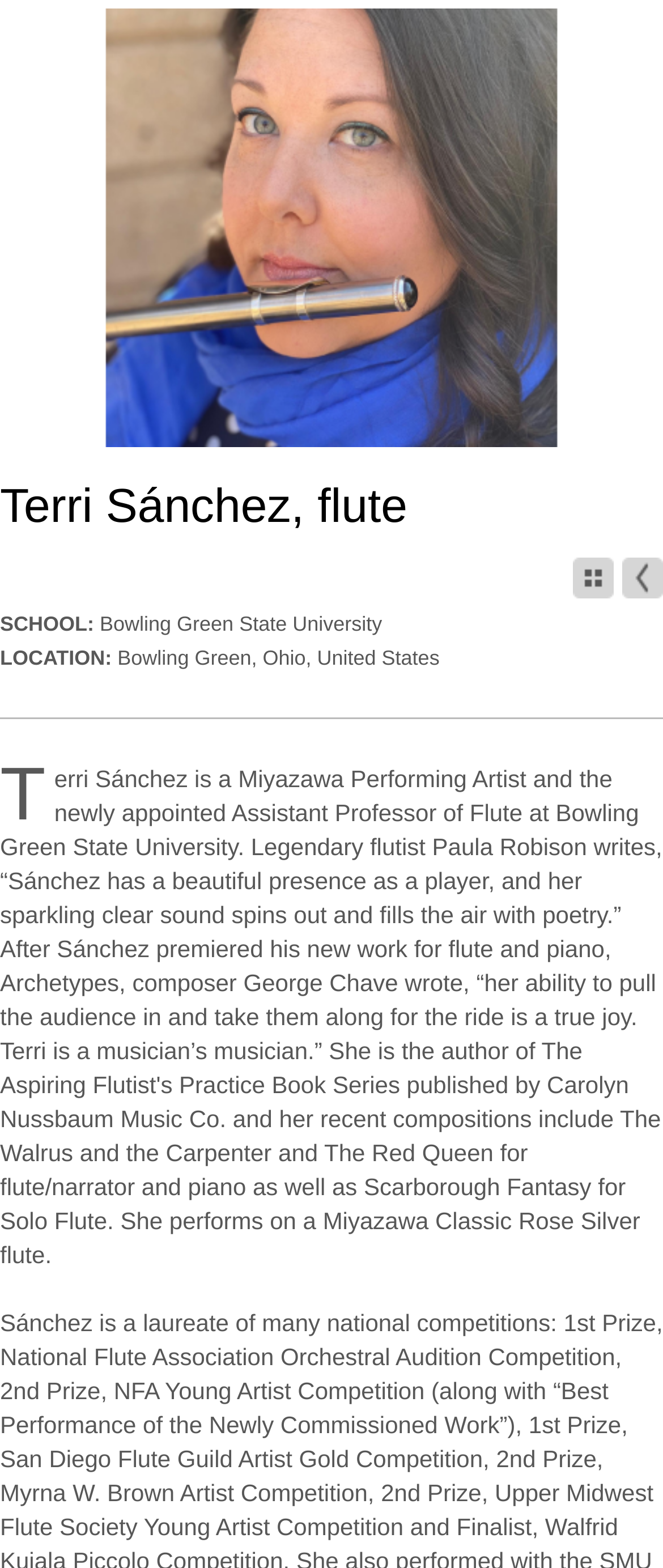Analyze the image and provide a detailed answer to the question: What is Terri Sánchez's profession?

Based on the webpage, Terri Sánchez is an artist faculty at InterHarmony in Italy, and there is an image and a heading with her name and 'flute' mentioned, indicating that she is a flute player.